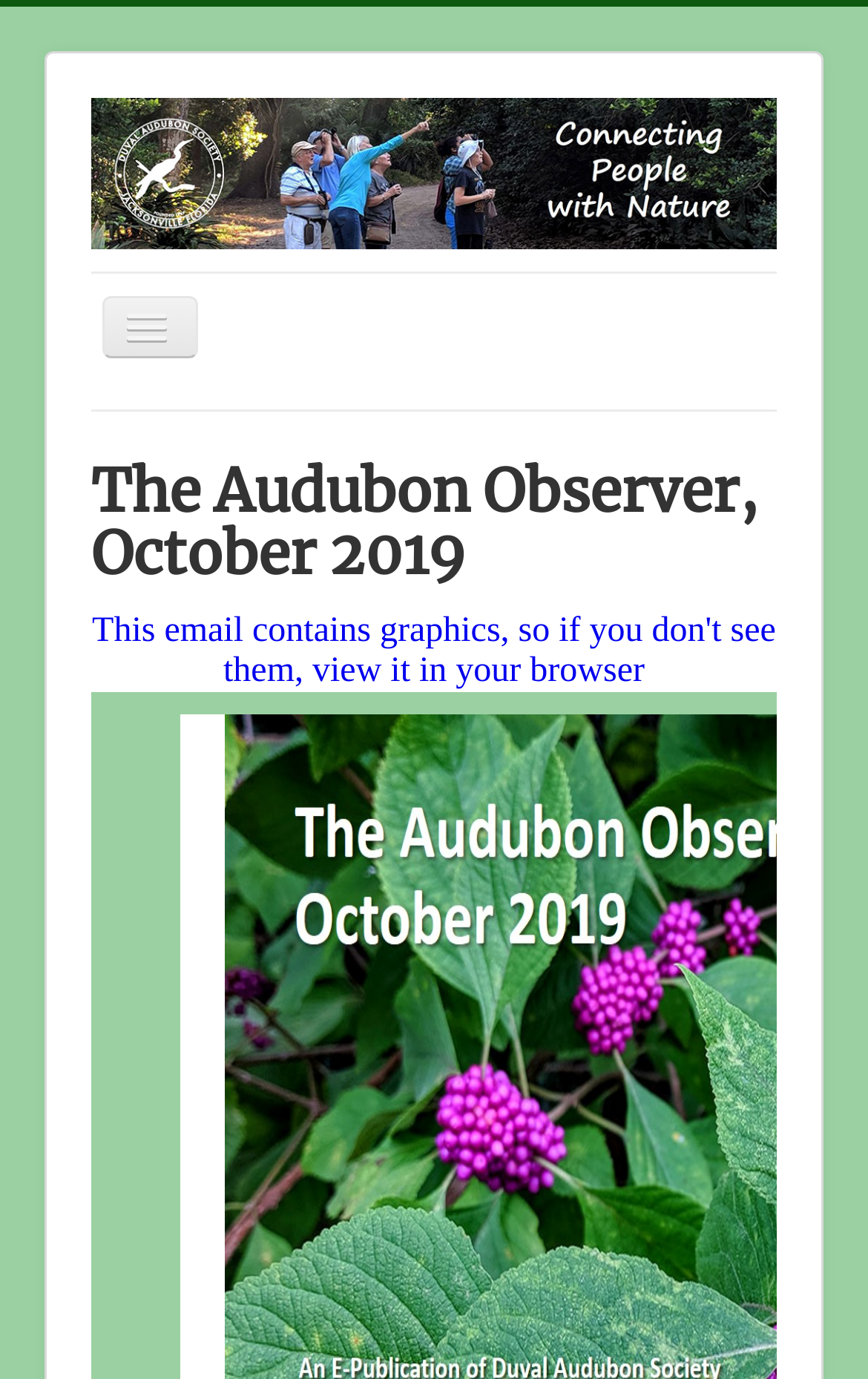Identify the bounding box coordinates of the clickable region required to complete the instruction: "toggle navigation". The coordinates should be given as four float numbers within the range of 0 and 1, i.e., [left, top, right, bottom].

[0.173, 0.229, 0.331, 0.282]